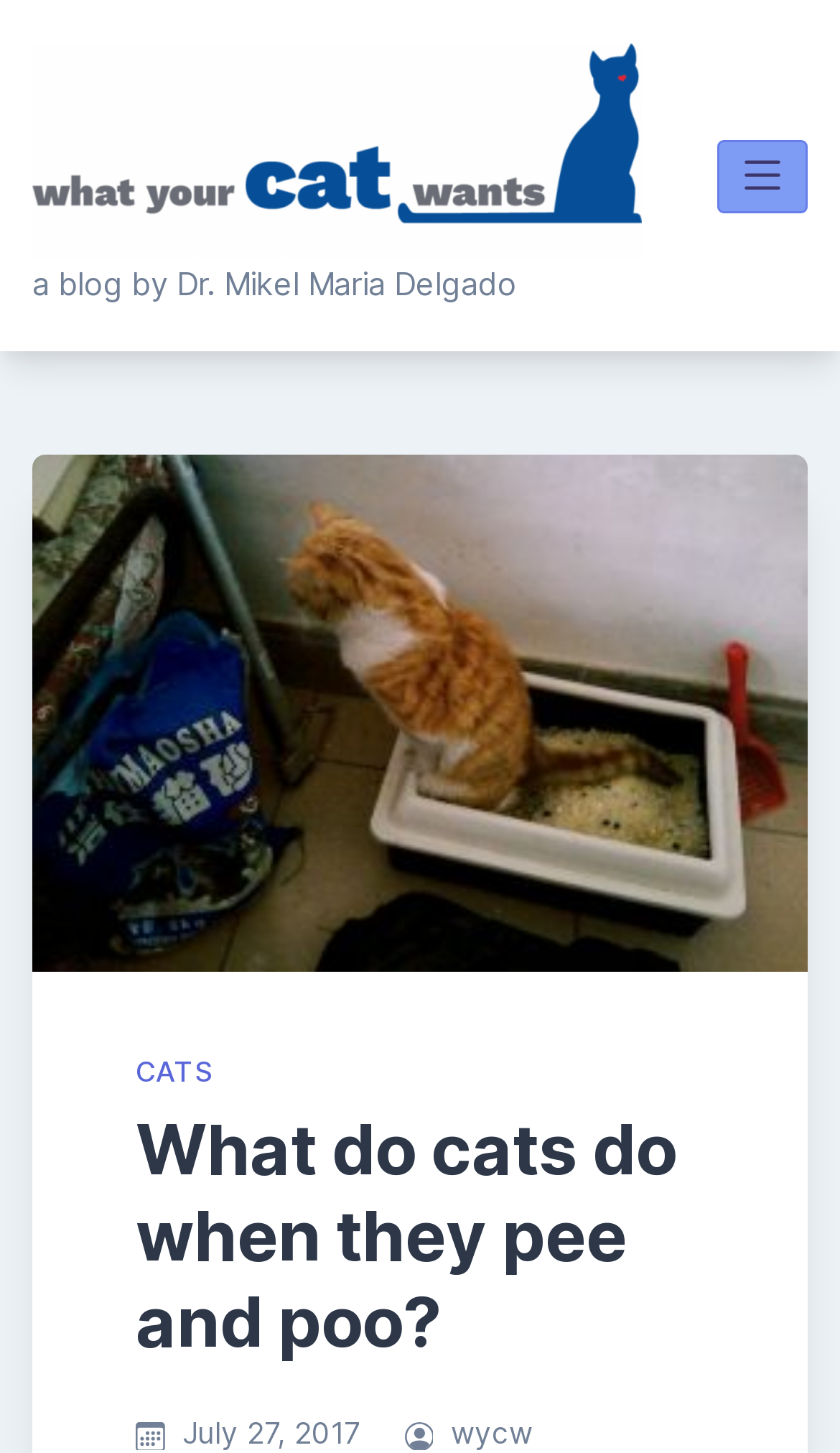With reference to the screenshot, provide a detailed response to the question below:
How many images are there in the primary menu?

I found the answer by looking at the button element 'primary-menu' which has three image elements as its children.